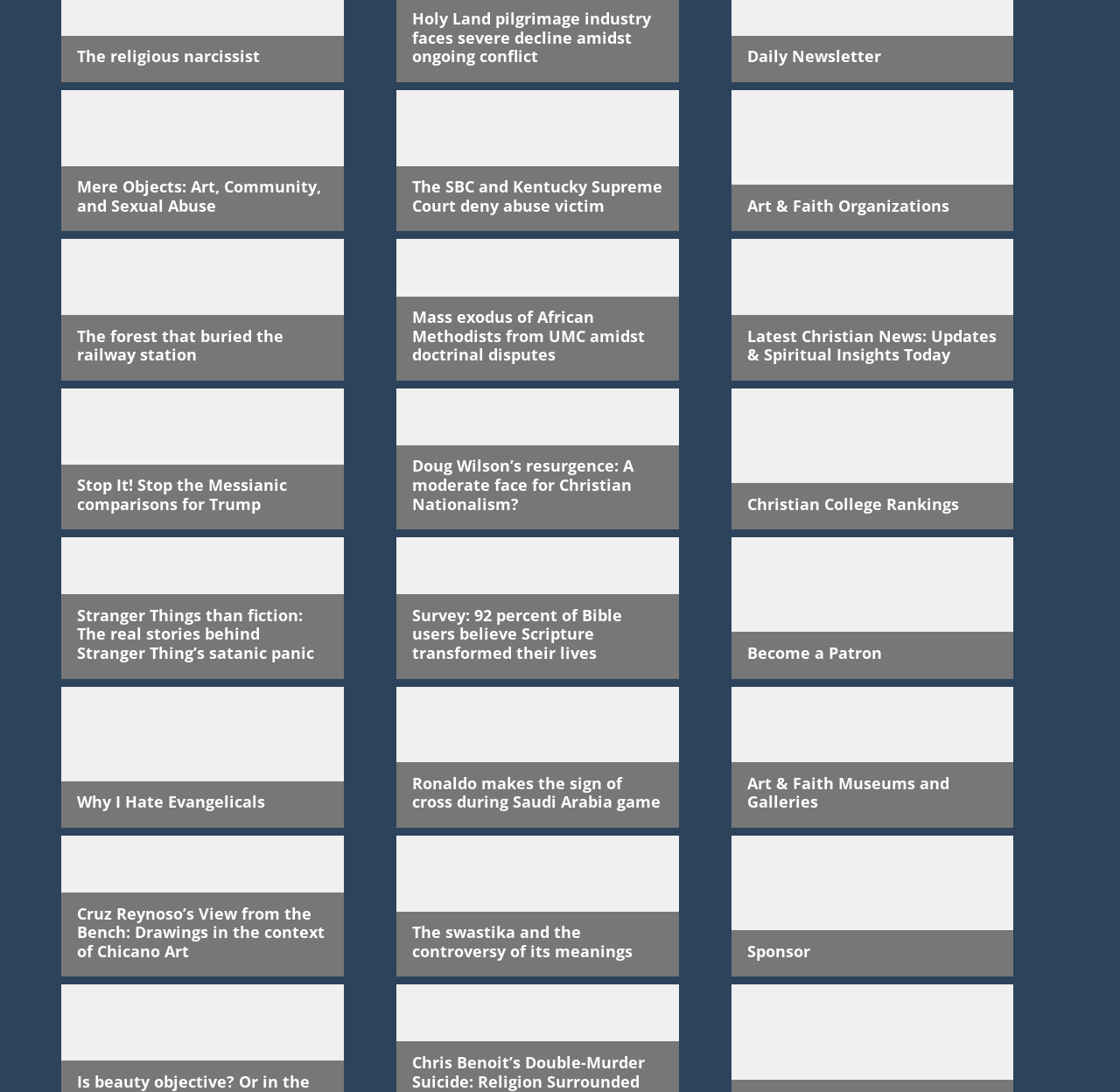Respond to the question below with a single word or phrase:
What is the topic of the link with the image of three globes?

Mere Objects